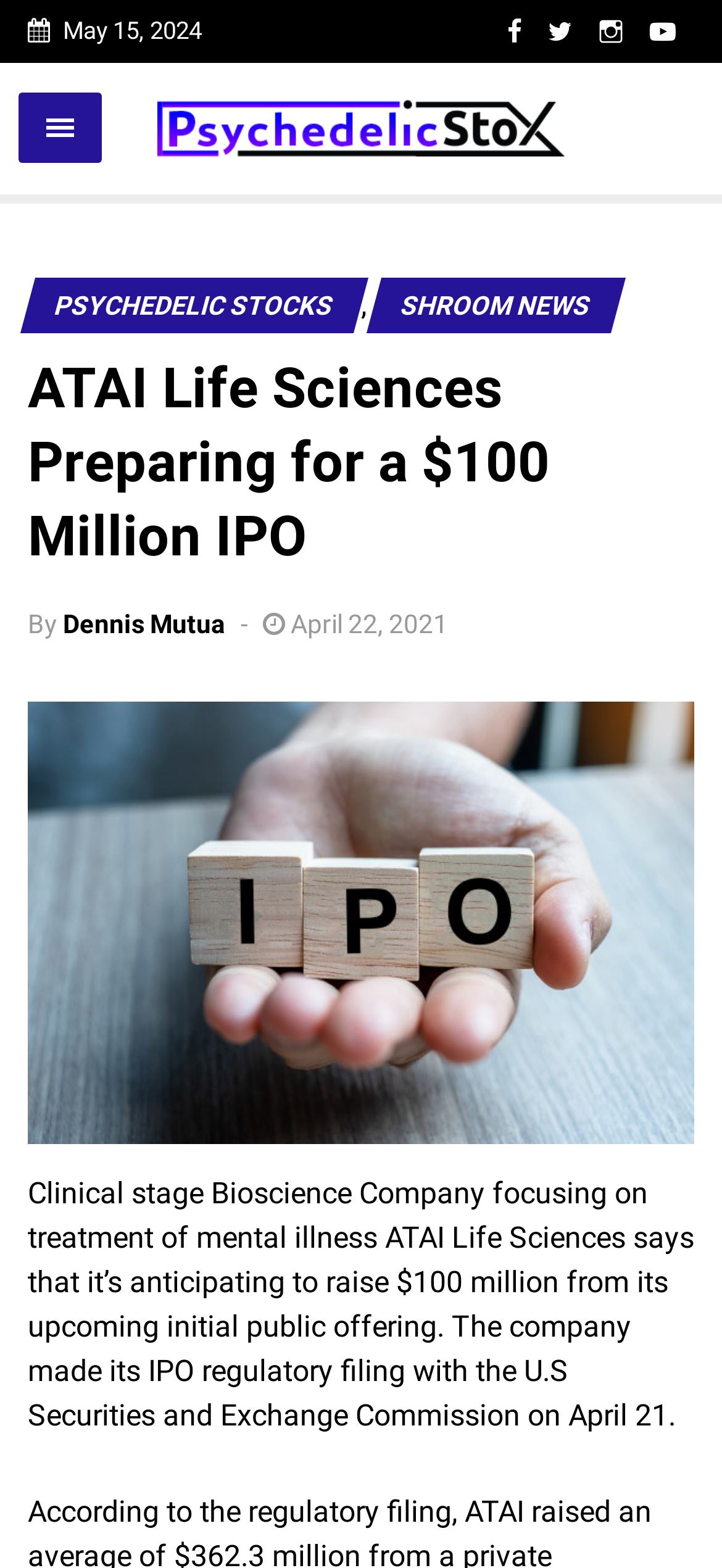Find the bounding box coordinates of the element to click in order to complete the given instruction: "Check the logo."

[0.218, 0.069, 0.782, 0.092]